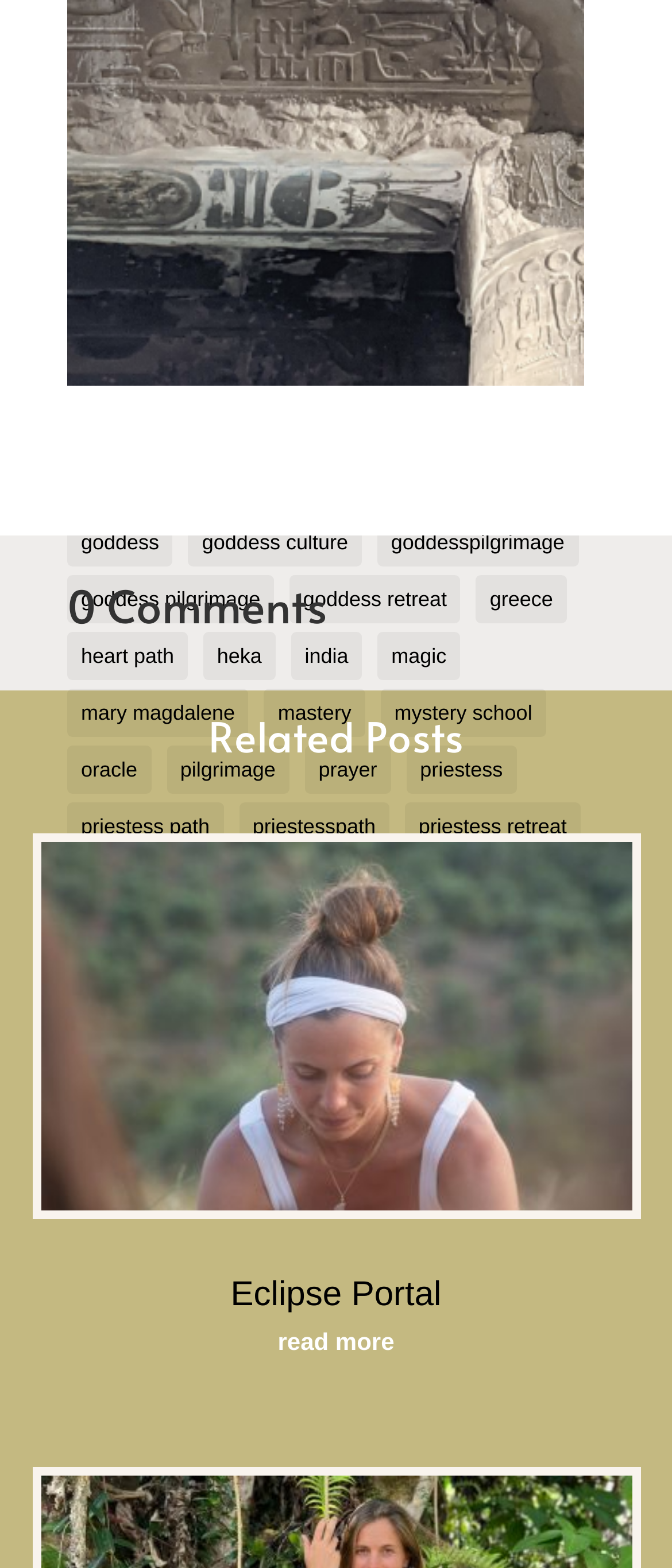Predict the bounding box coordinates for the UI element described as: "ancient greece". The coordinates should be four float numbers between 0 and 1, presented as [left, top, right, bottom].

[0.1, 0.222, 0.343, 0.253]